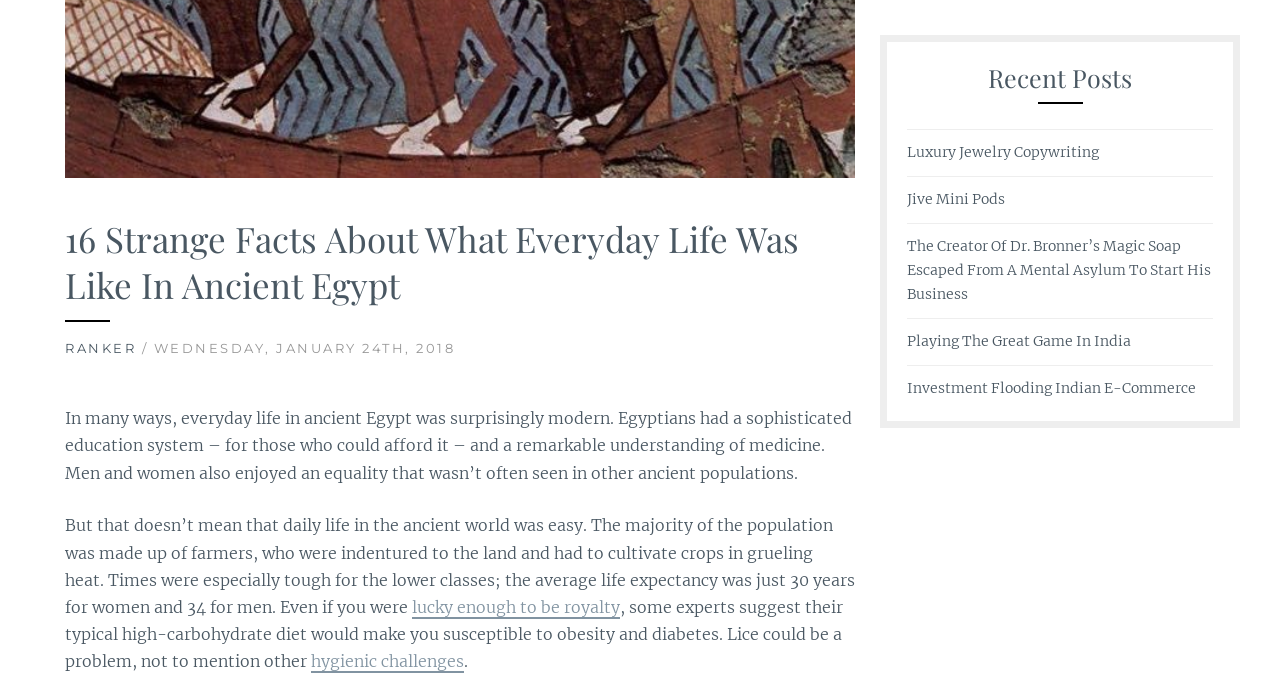Locate the bounding box of the UI element based on this description: "Investment Flooding Indian E-Commerce". Provide four float numbers between 0 and 1 as [left, top, right, bottom].

[0.709, 0.56, 0.934, 0.59]